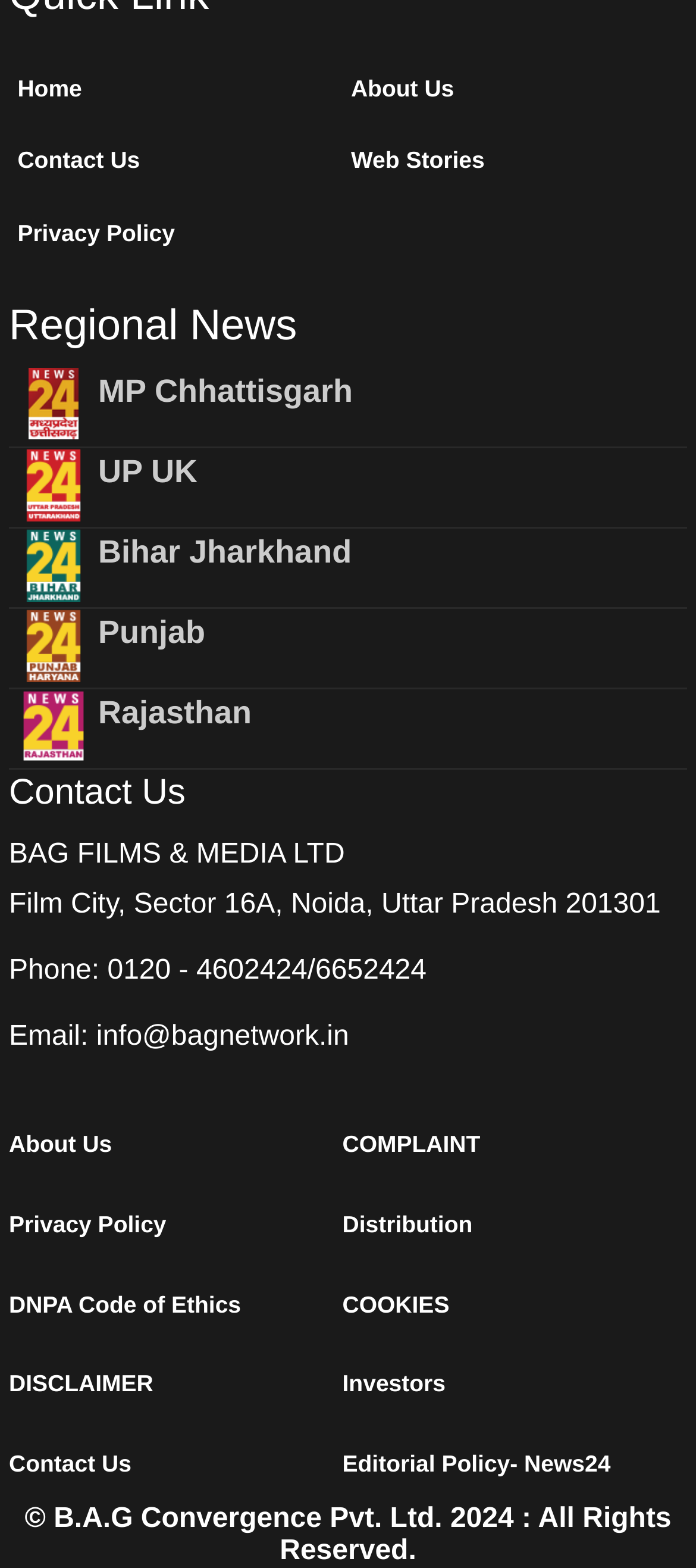What is the email address mentioned on the page?
Answer briefly with a single word or phrase based on the image.

info@bagnetwork.in